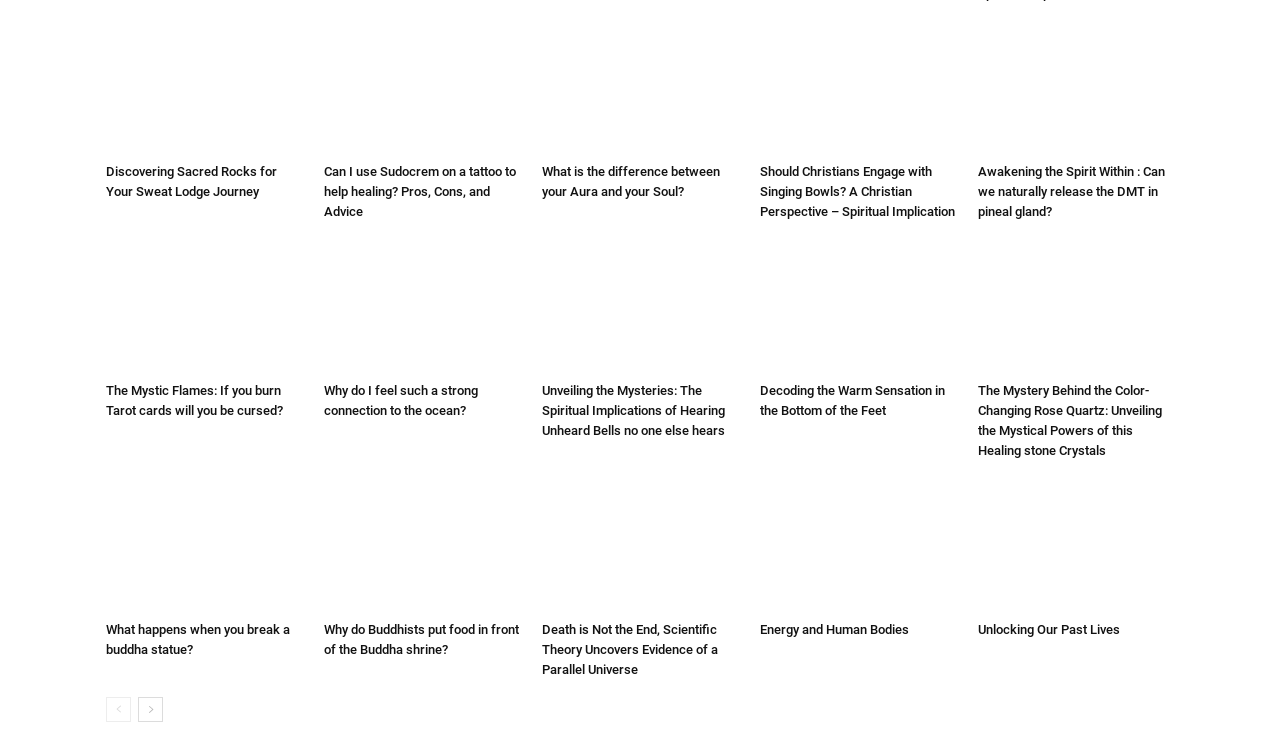Can you give a comprehensive explanation to the question given the content of the image?
What is the theme of the articles on this page?

After scanning the headings of the articles on this page, I noticed that they all seem to be related to spirituality, mysticism, and personal growth, so the theme of the articles on this page appears to be spirituality.